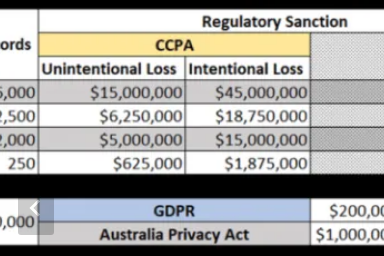What is the base penalty under GDPR?
Please provide a full and detailed response to the question.

The table mentions that under the GDPR section, the base penalty is $200, which is a relatively lower fine compared to the CCPA penalties.